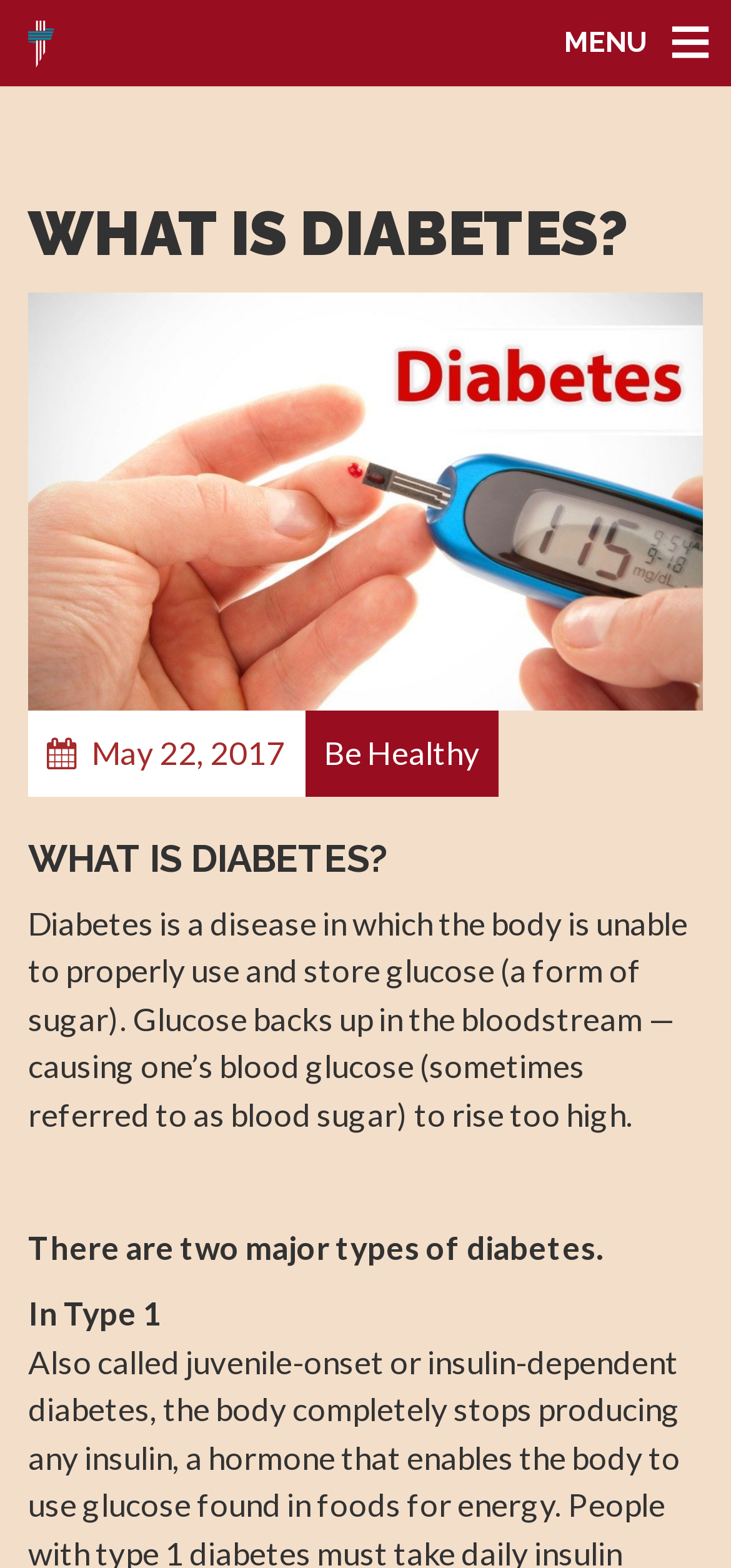How many types of diabetes are mentioned on this webpage?
Please provide an in-depth and detailed response to the question.

The webpage states 'There are two major types of diabetes.' which indicates that two types of diabetes are mentioned.